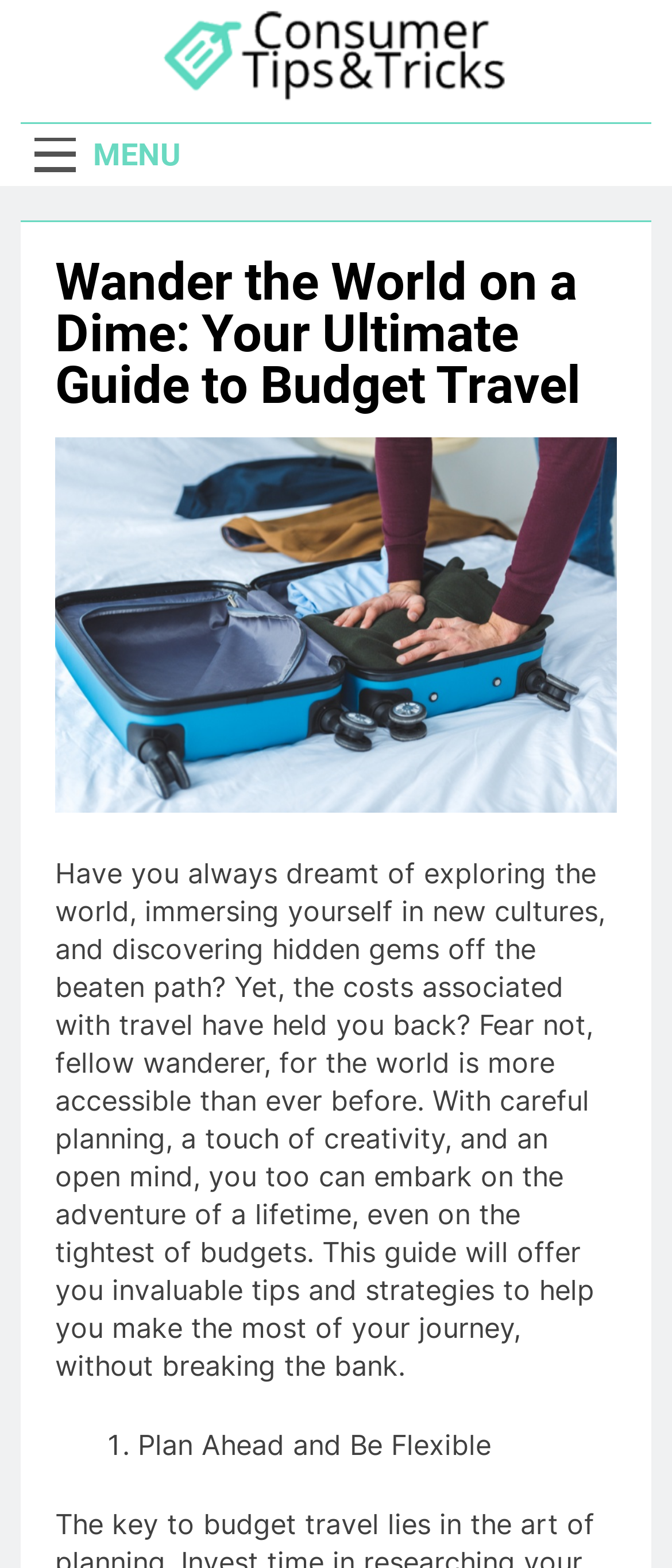Can you extract the headline from the webpage for me?

Wander the World on a Dime: Your Ultimate Guide to Budget Travel